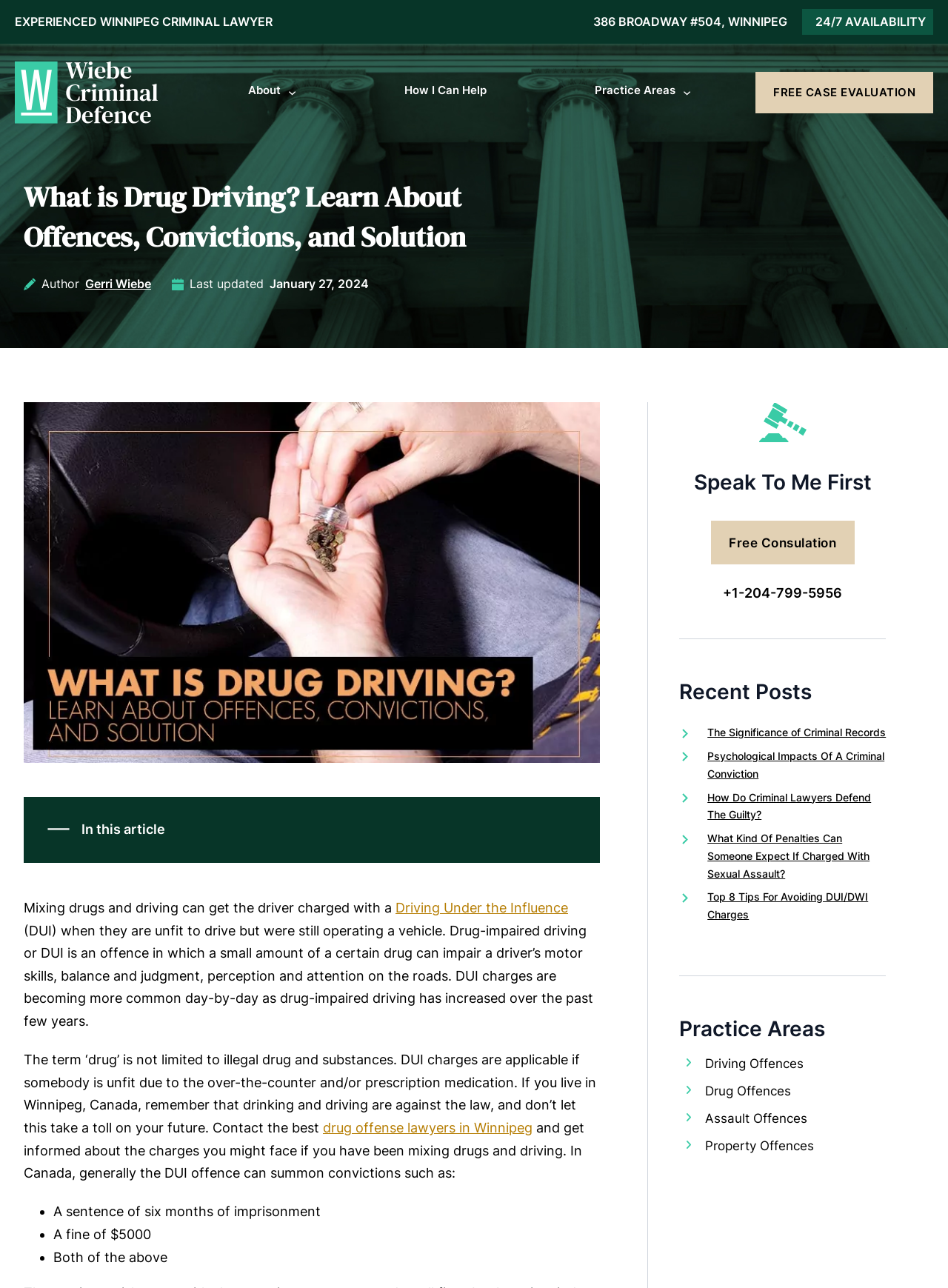Find the bounding box coordinates of the area that needs to be clicked in order to achieve the following instruction: "Click the 'About' link". The coordinates should be specified as four float numbers between 0 and 1, i.e., [left, top, right, bottom].

[0.261, 0.063, 0.296, 0.081]